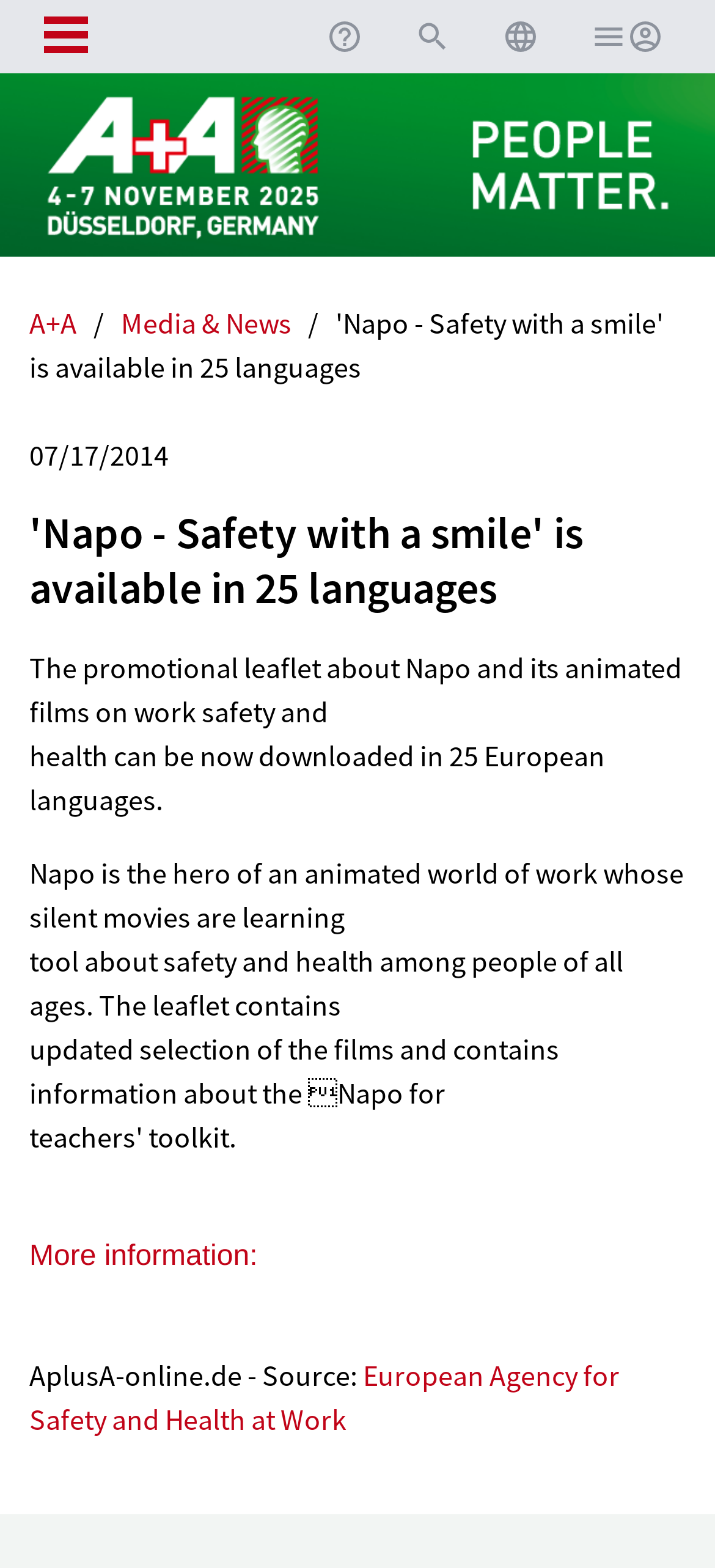Predict the bounding box coordinates of the UI element that matches this description: "Exhibitors & Products". The coordinates should be in the format [left, top, right, bottom] with each value between 0 and 1.

[0.064, 0.378, 0.254, 0.536]